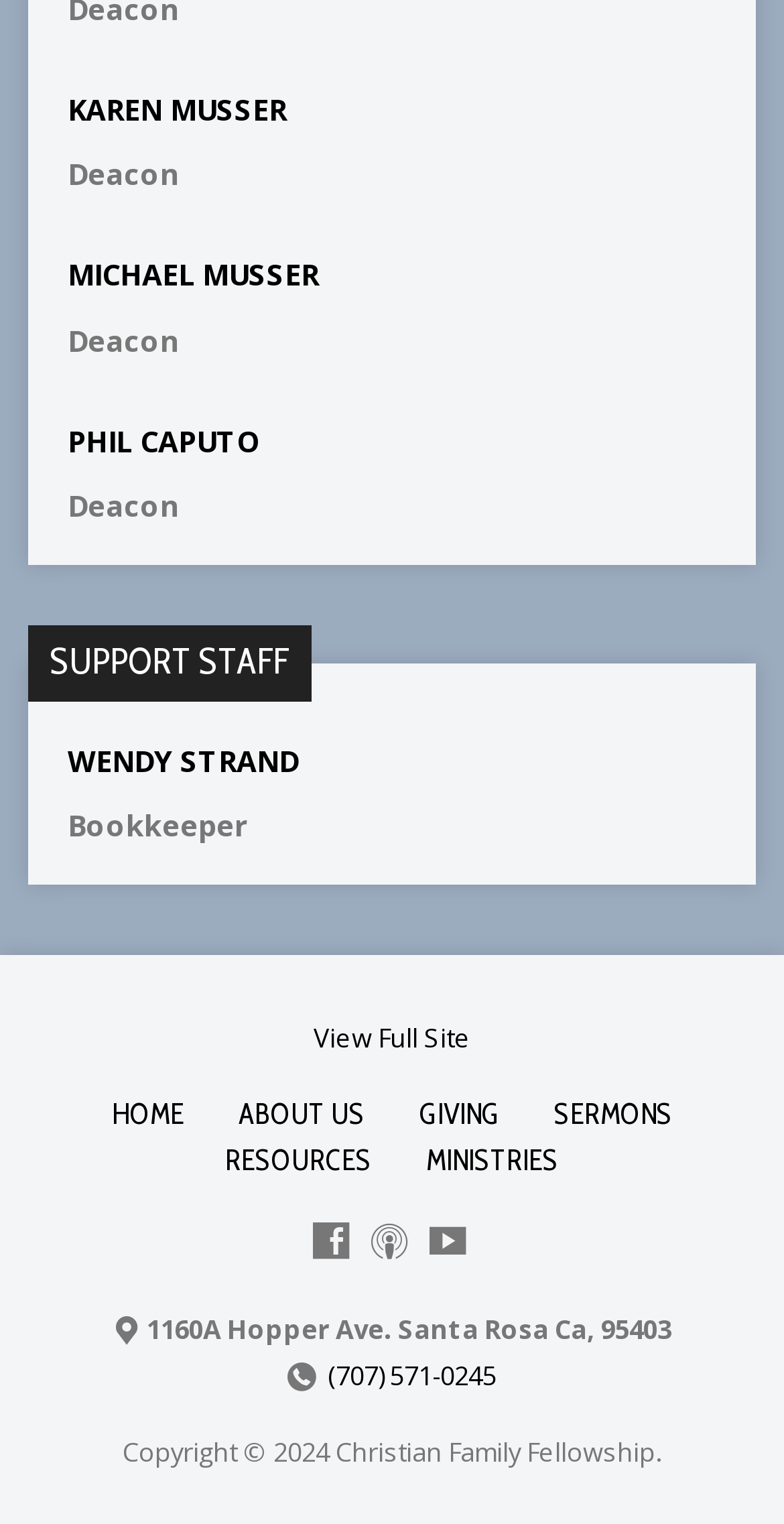How many deacons are listed?
Refer to the image and give a detailed answer to the question.

I counted the number of 'Deacon' titles under each person's name, and there are three: Karen Musser, Michael Musser, and Phil Caputo.